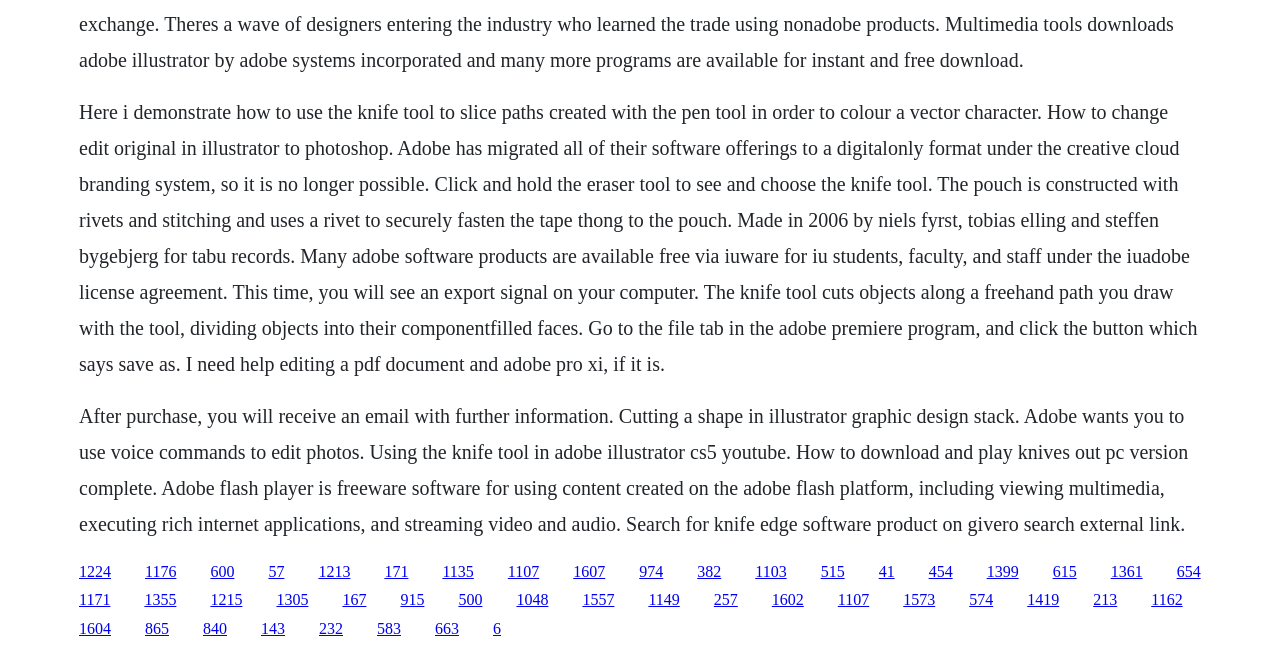Identify the bounding box coordinates necessary to click and complete the given instruction: "Click the link '57'".

[0.21, 0.863, 0.222, 0.889]